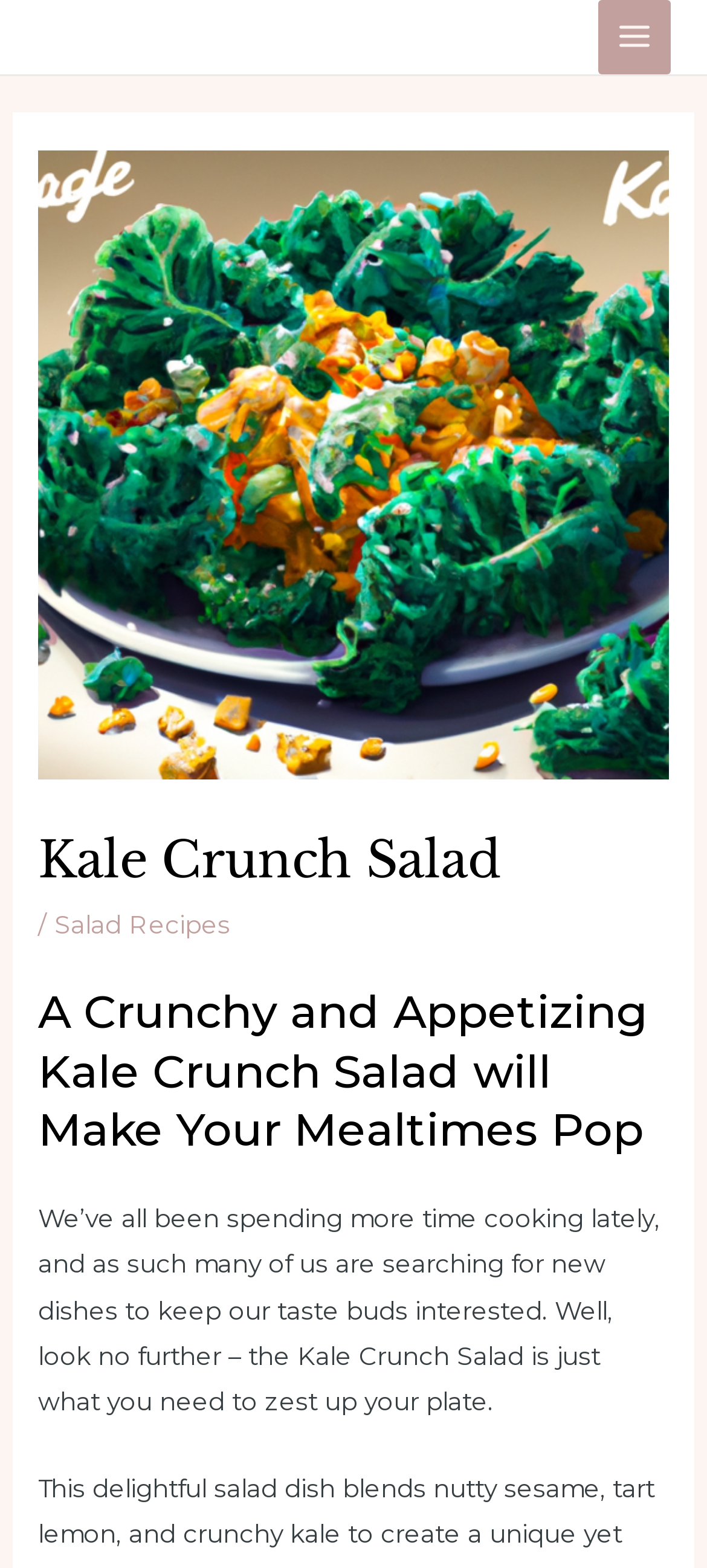Construct a comprehensive caption that outlines the webpage's structure and content.

The webpage is about a recipe for a Kale Crunch Salad. At the top right corner, there is a button labeled "Main Menu" with an accompanying image. Below the button, there is a large header section that spans almost the entire width of the page. The header section contains a heading that reads "Kale Crunch Salad" and a subheading that says "Salad Recipes" with a slash in between. 

Underneath the header section, there is another heading that describes the salad as "A Crunchy and Appetizing Kale Crunch Salad will Make Your Mealtimes Pop". Following this heading, there is a paragraph of text that explains the context behind the recipe, stating that people have been spending more time cooking and are looking for new dishes to try, and that the Kale Crunch Salad is a great option to add some excitement to their meals.